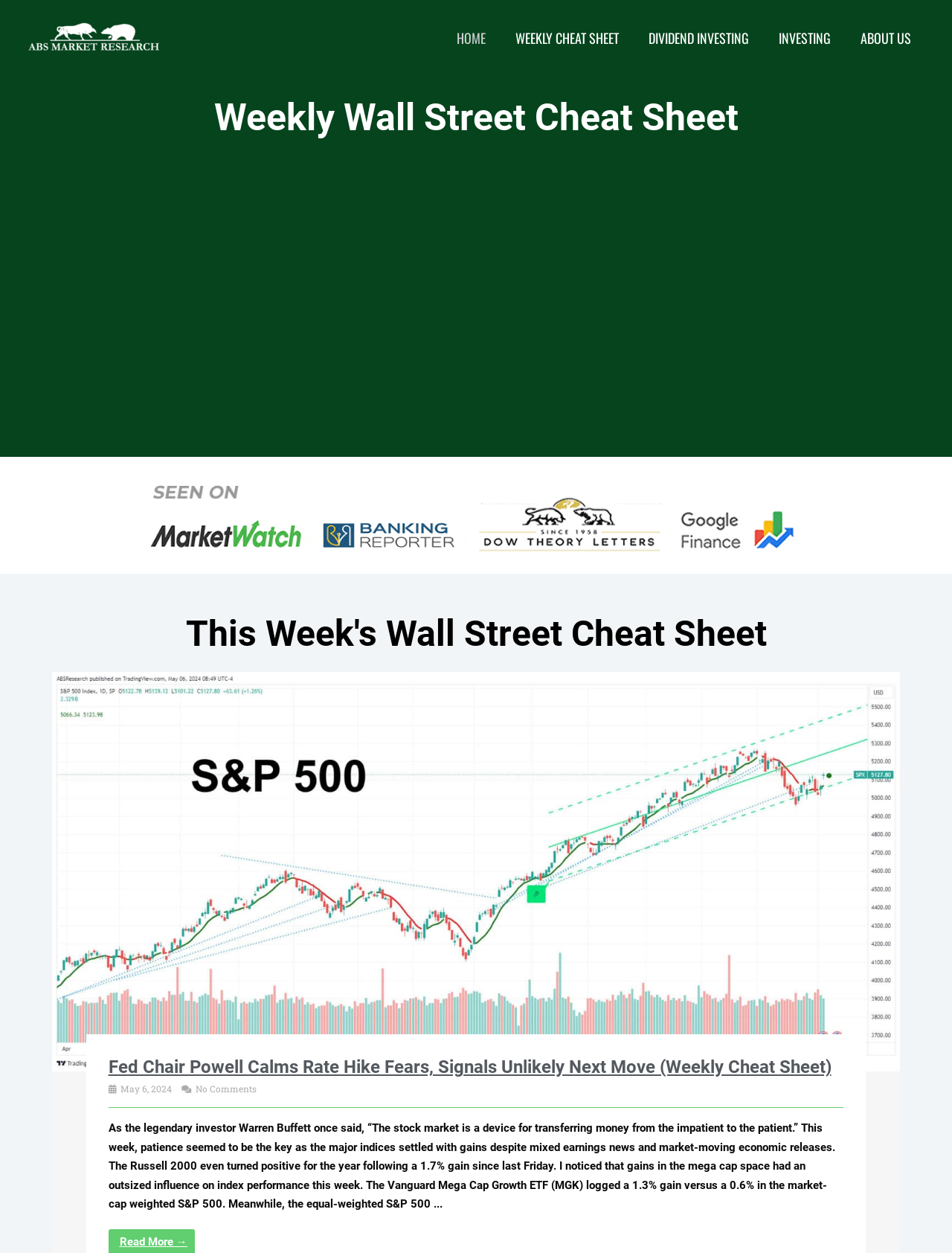Find the bounding box coordinates of the element you need to click on to perform this action: 'Click on the 'HOME' link'. The coordinates should be represented by four float values between 0 and 1, in the format [left, top, right, bottom].

[0.464, 0.0, 0.526, 0.061]